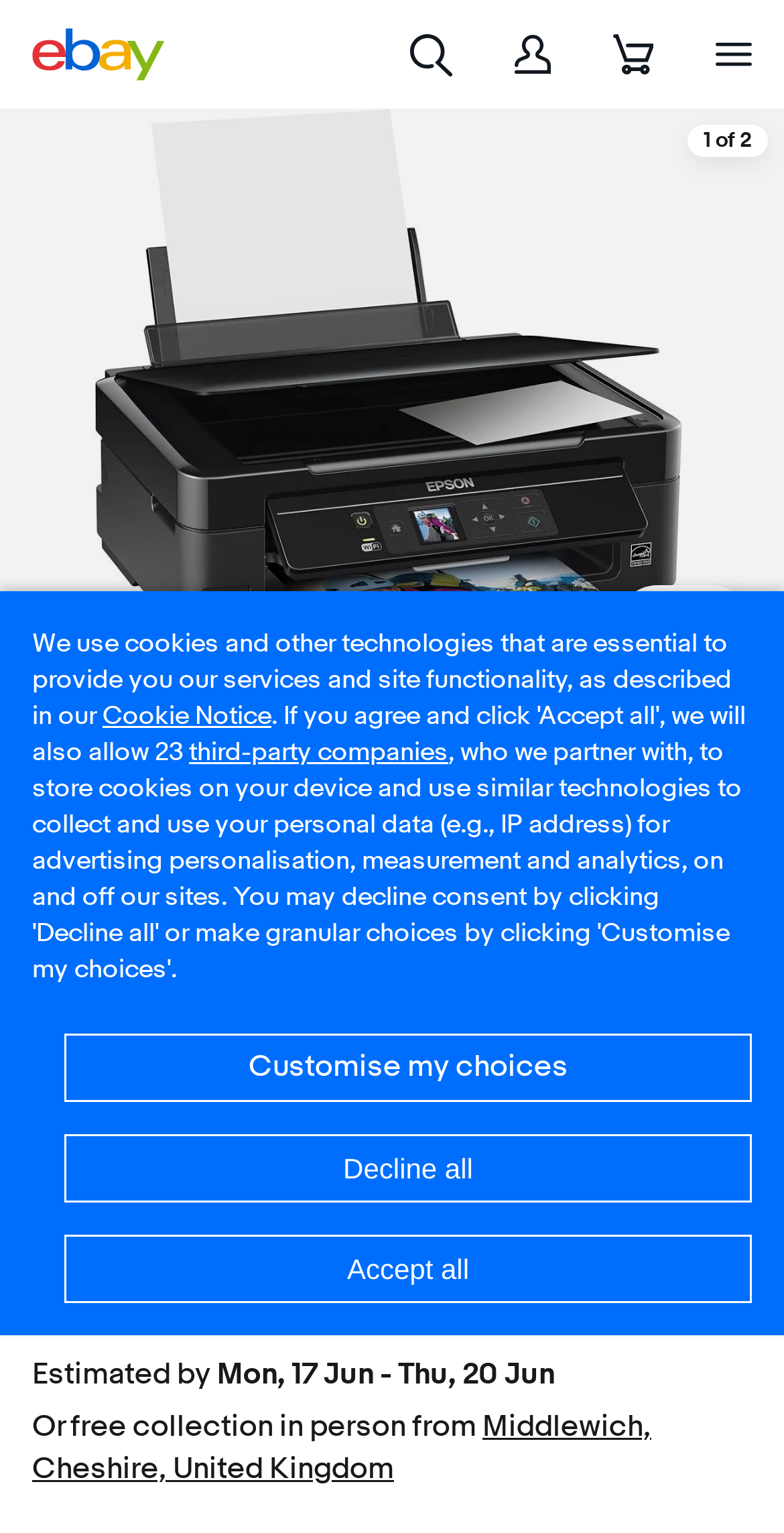How many watchers are there for this product?
Please answer the question with a detailed and comprehensive explanation.

The number of watchers can be found in the button 'Add to Watchlist - 3 watchers' which is located below the product image.